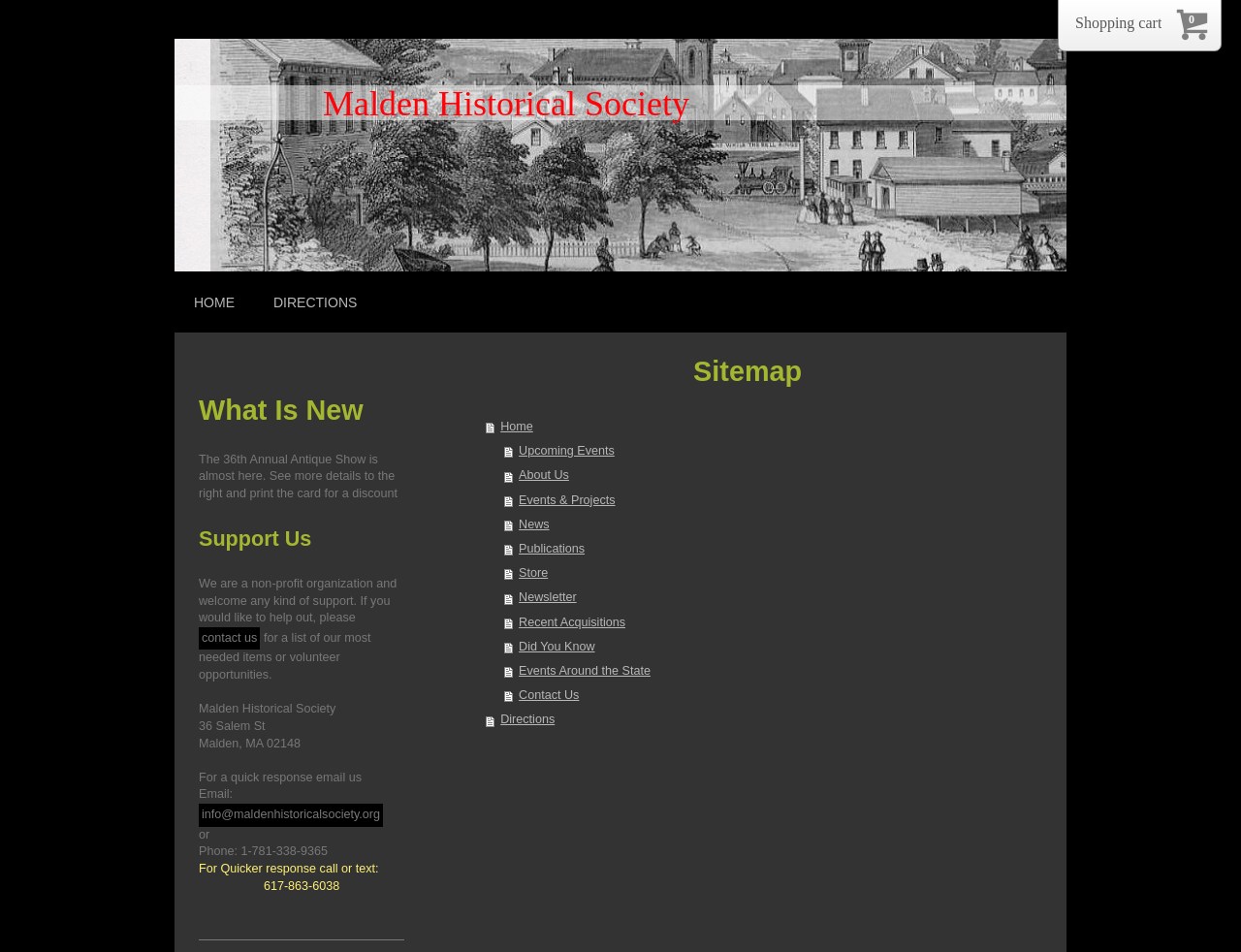Please give a concise answer to this question using a single word or phrase: 
What is the upcoming event mentioned on the webpage?

The 36th Annual Antique Show